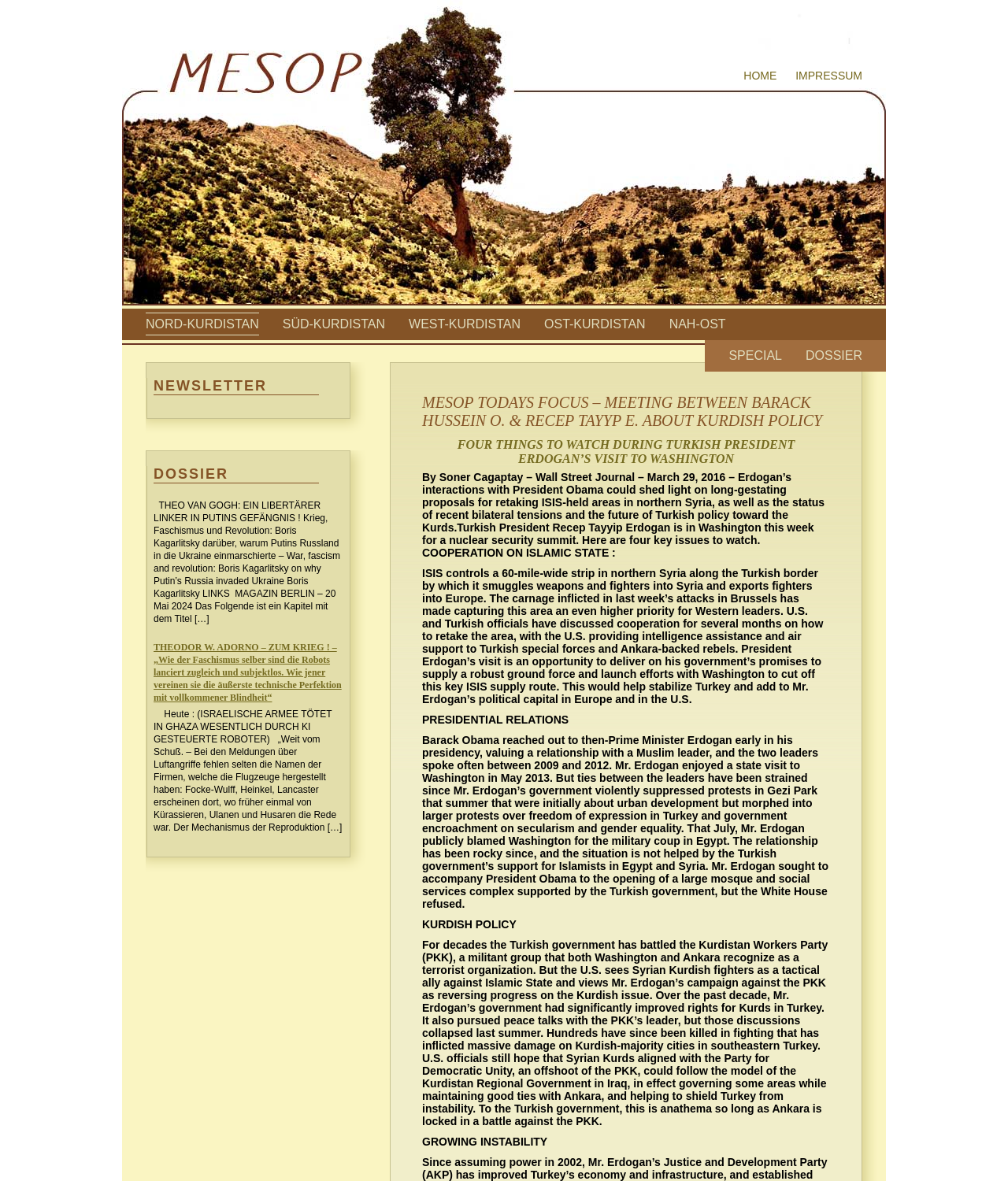Locate the bounding box coordinates of the region to be clicked to comply with the following instruction: "Learn about FOUR THINGS TO WATCH DURING TURKISH PRESIDENT ERDOGAN’S VISIT TO WASHINGTON". The coordinates must be four float numbers between 0 and 1, in the form [left, top, right, bottom].

[0.419, 0.371, 0.823, 0.395]